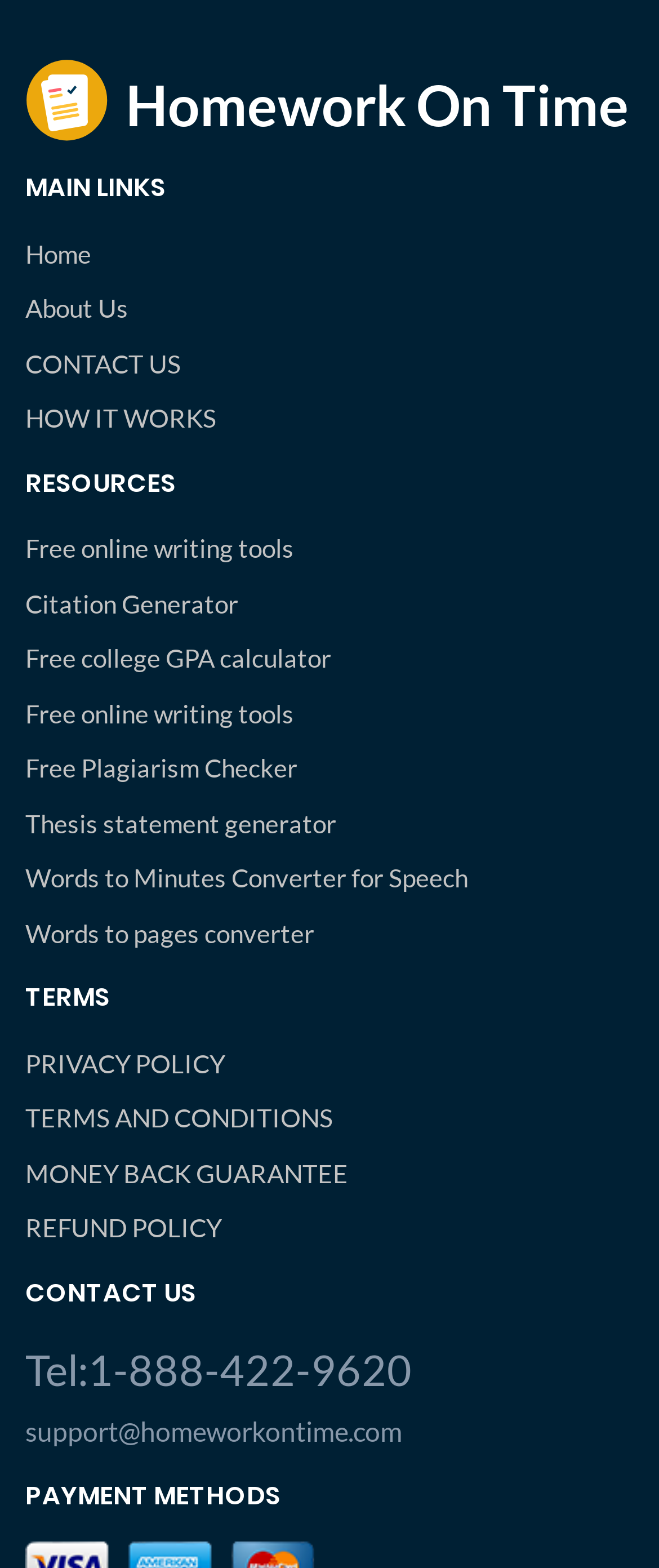Please identify the bounding box coordinates of the clickable area that will allow you to execute the instruction: "Visit About Us".

[0.038, 0.185, 0.962, 0.209]